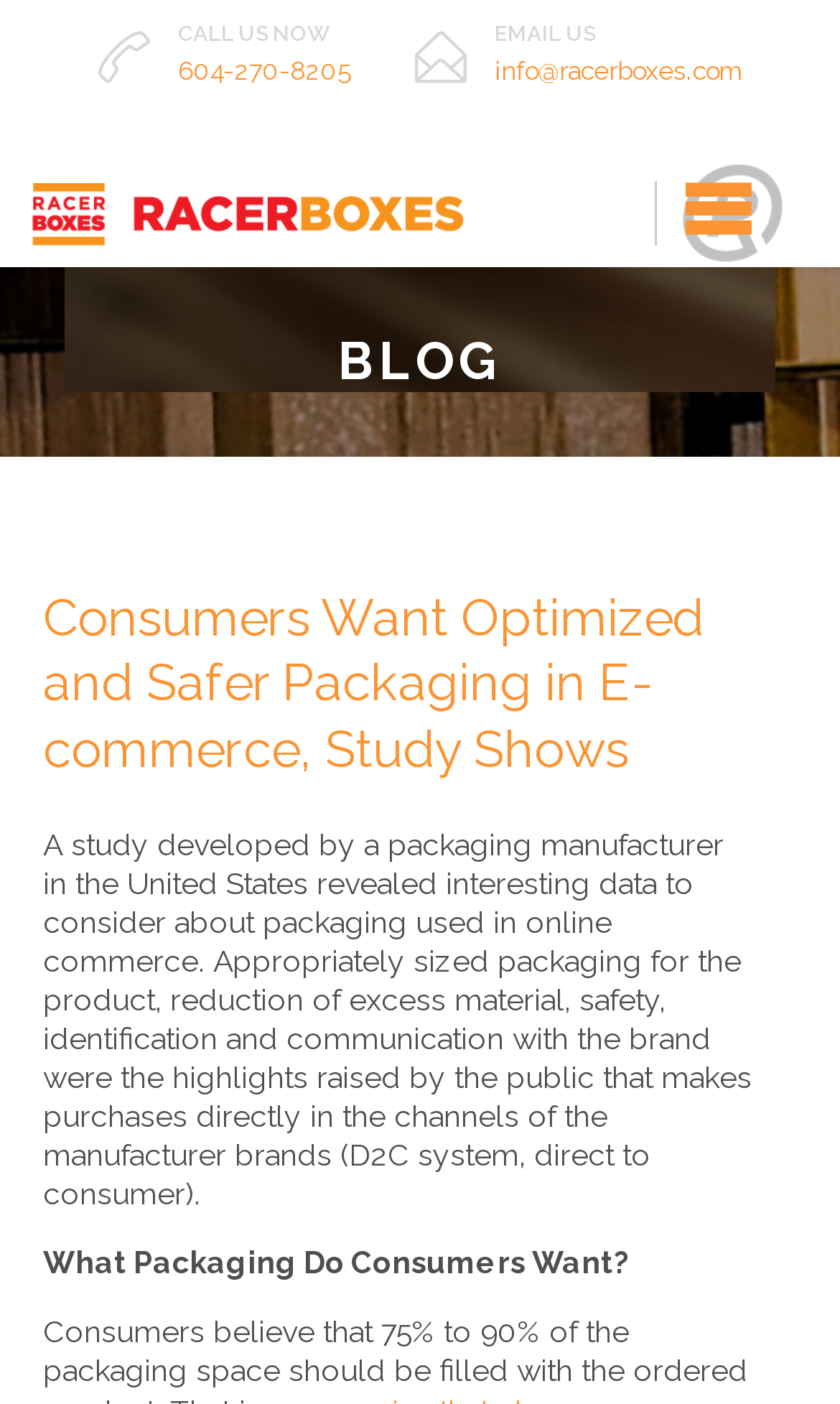Please specify the bounding box coordinates in the format (top-left x, top-left y, bottom-right x, bottom-right y), with all values as floating point numbers between 0 and 1. Identify the bounding box of the UI element described by: Open/Close Menu

[0.759, 0.12, 0.952, 0.174]